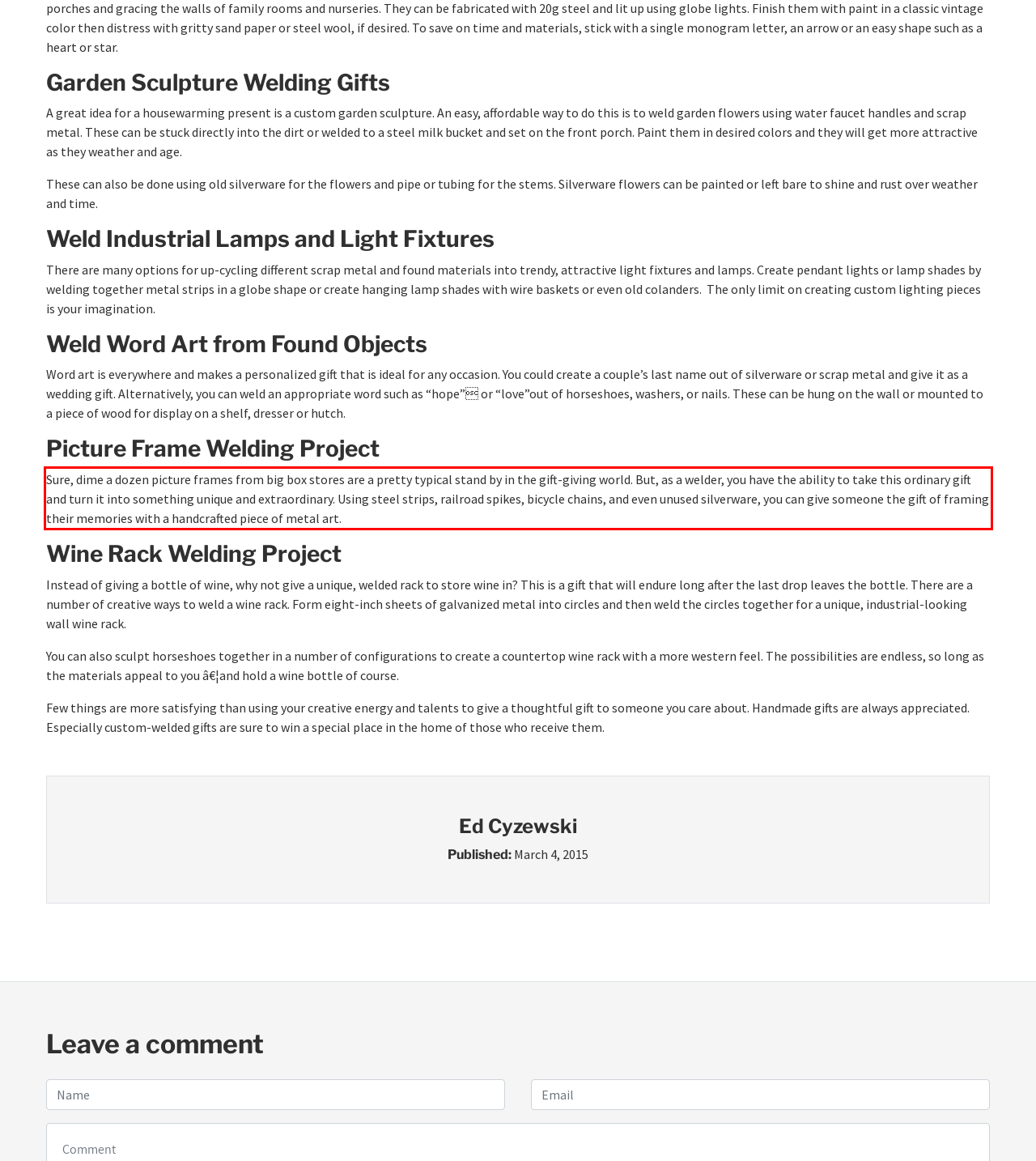You have a webpage screenshot with a red rectangle surrounding a UI element. Extract the text content from within this red bounding box.

Sure, dime a dozen picture frames from big box stores are a pretty typical stand by in the gift-giving world. But, as a welder, you have the ability to take this ordinary gift and turn it into something unique and extraordinary. Using steel strips, railroad spikes, bicycle chains, and even unused silverware, you can give someone the gift of framing their memories with a handcrafted piece of metal art.